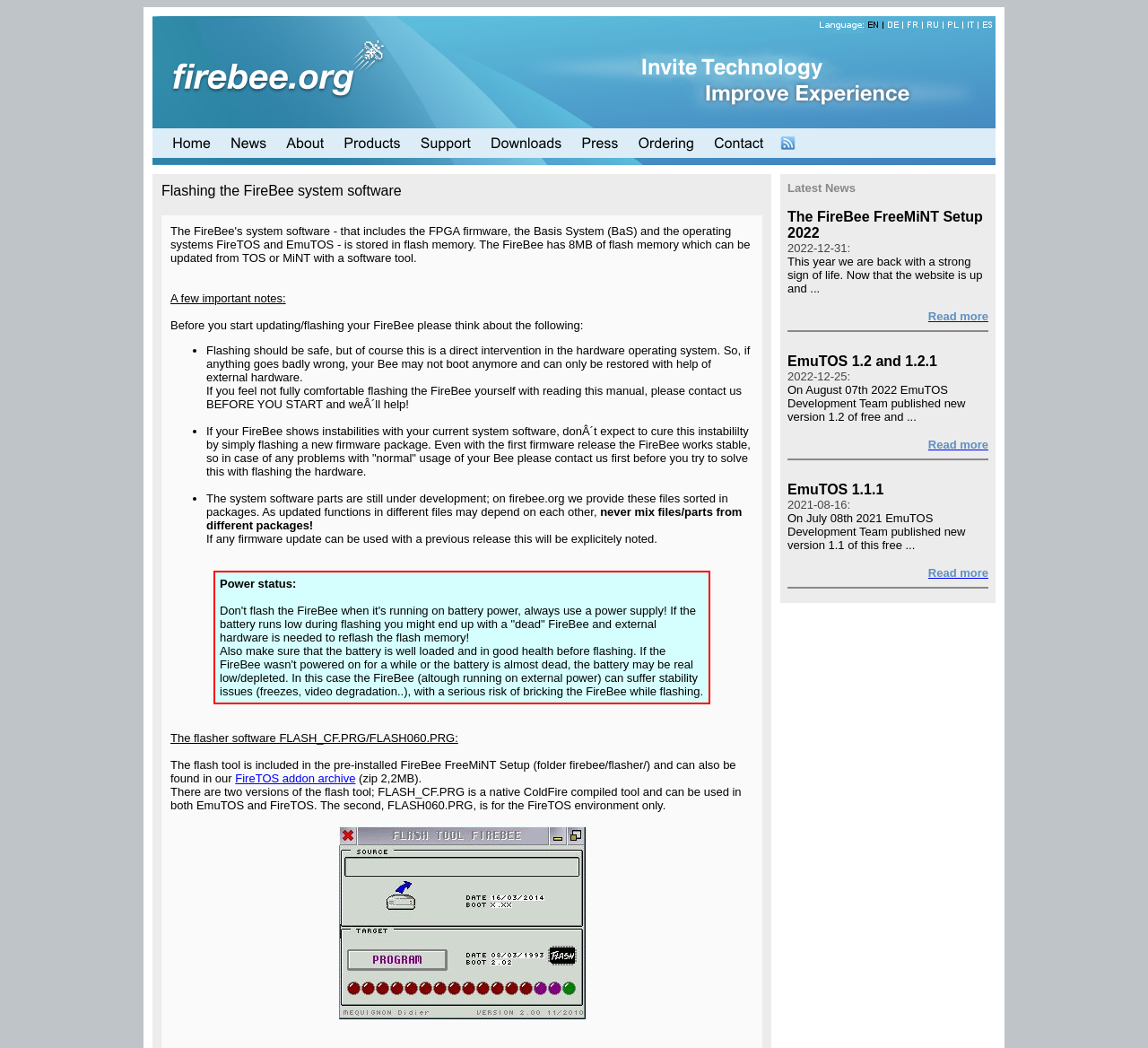What is the latest news on the webpage?
Using the visual information, respond with a single word or phrase.

FireBee FreeMiNT Setup 2022